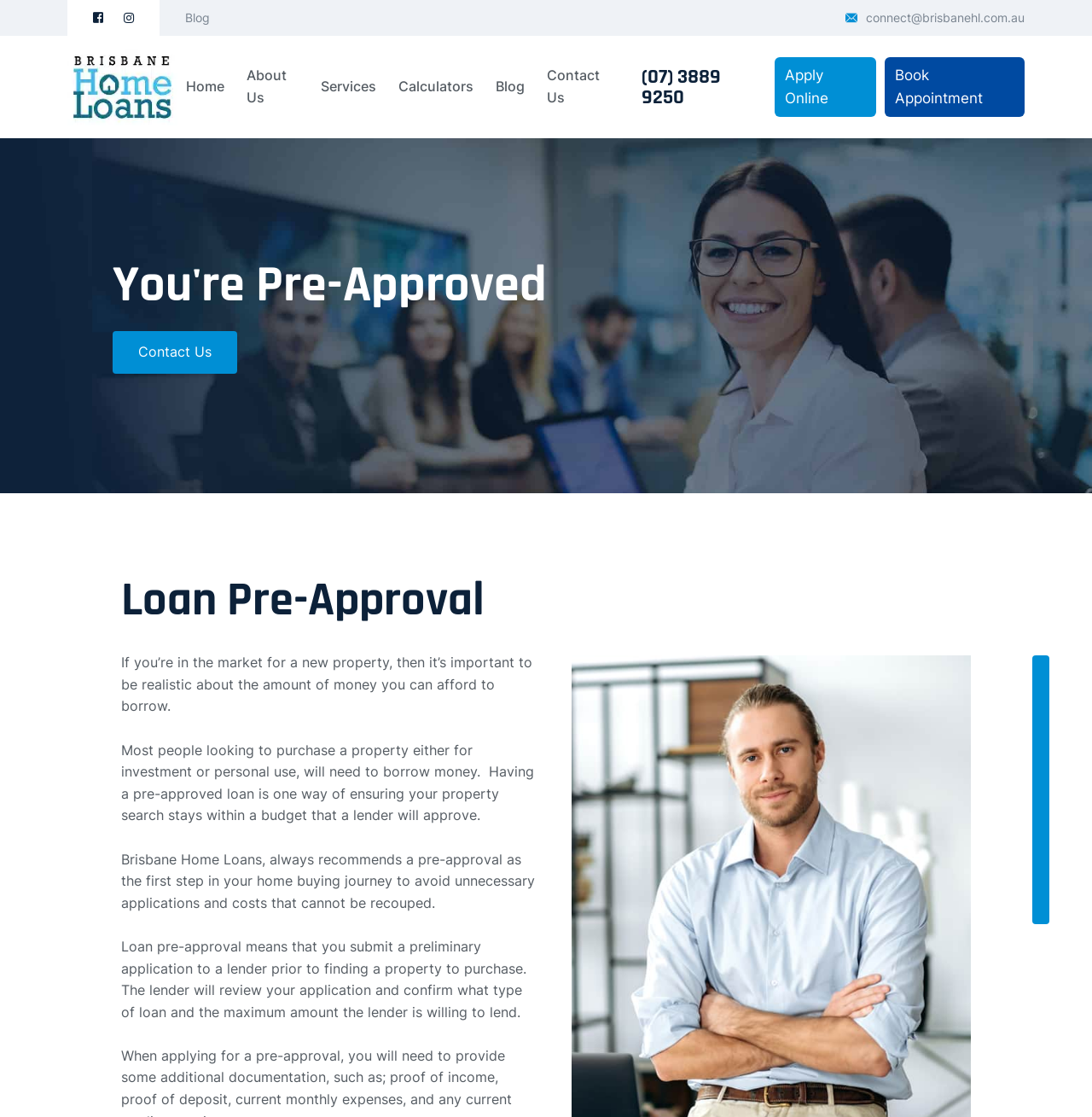Please specify the bounding box coordinates of the region to click in order to perform the following instruction: "Click the 'Apply Online' link".

[0.709, 0.051, 0.803, 0.105]